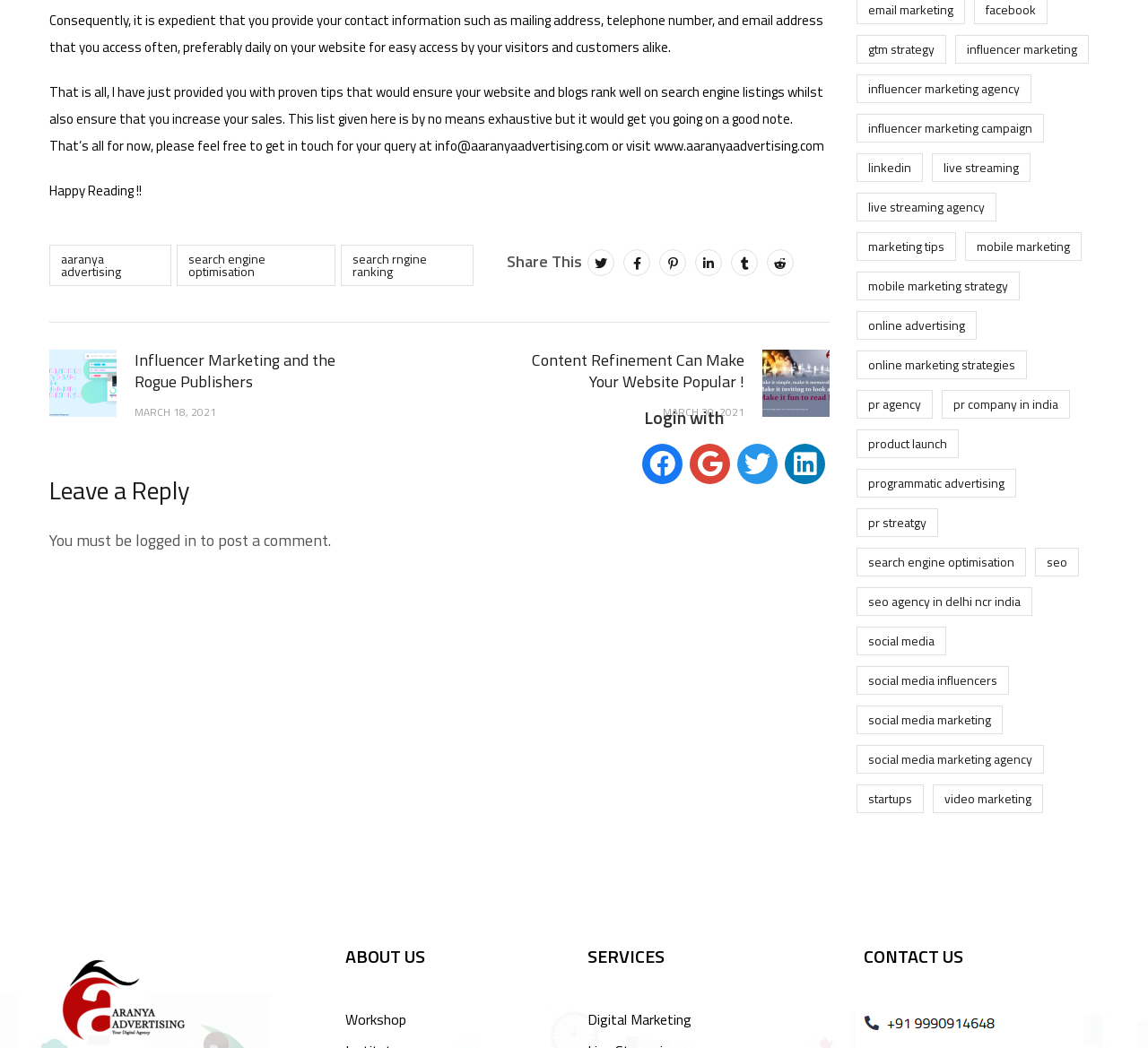Respond to the question below with a single word or phrase:
How many social media links are available?

4